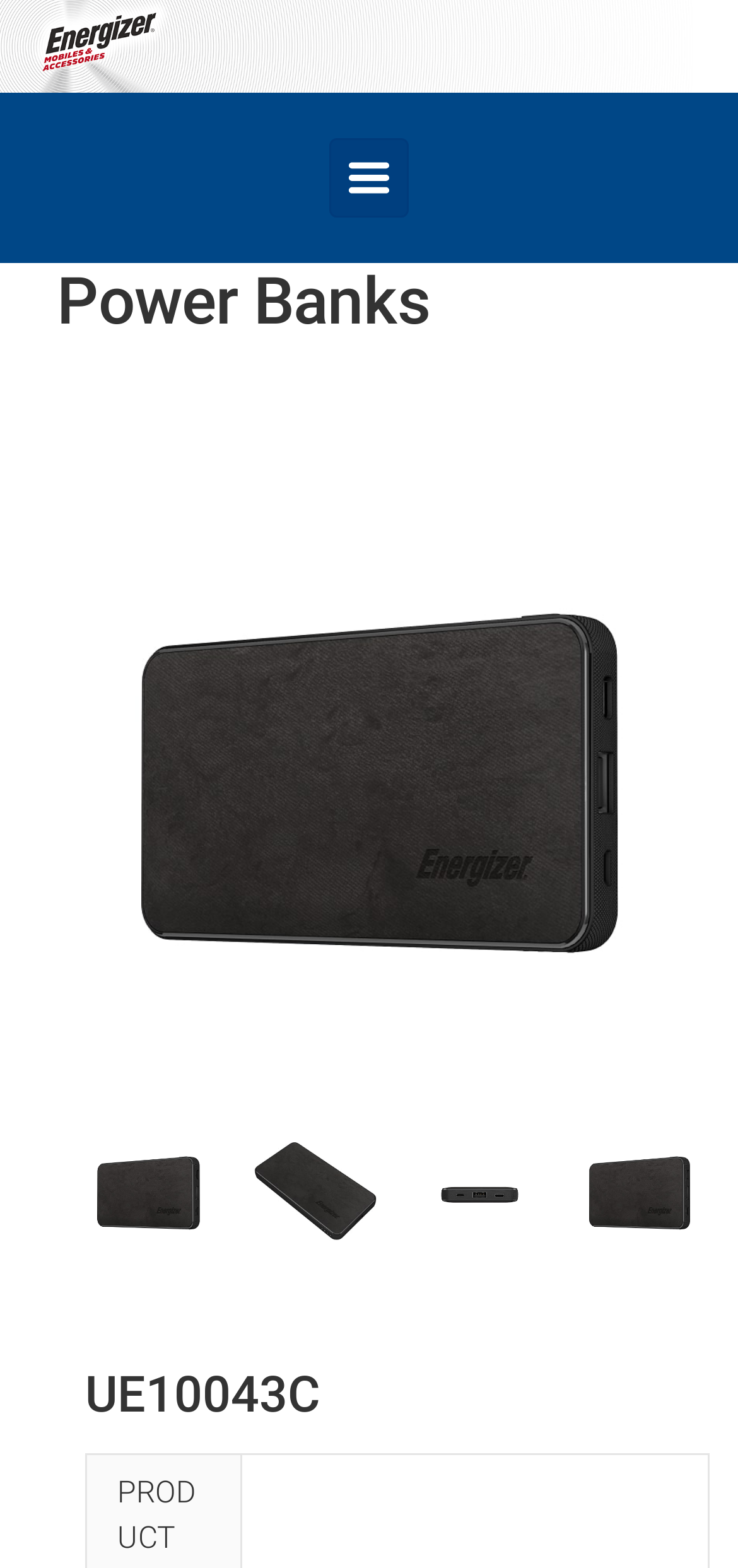Respond to the following question using a concise word or phrase: 
Is the primary menu expanded?

False